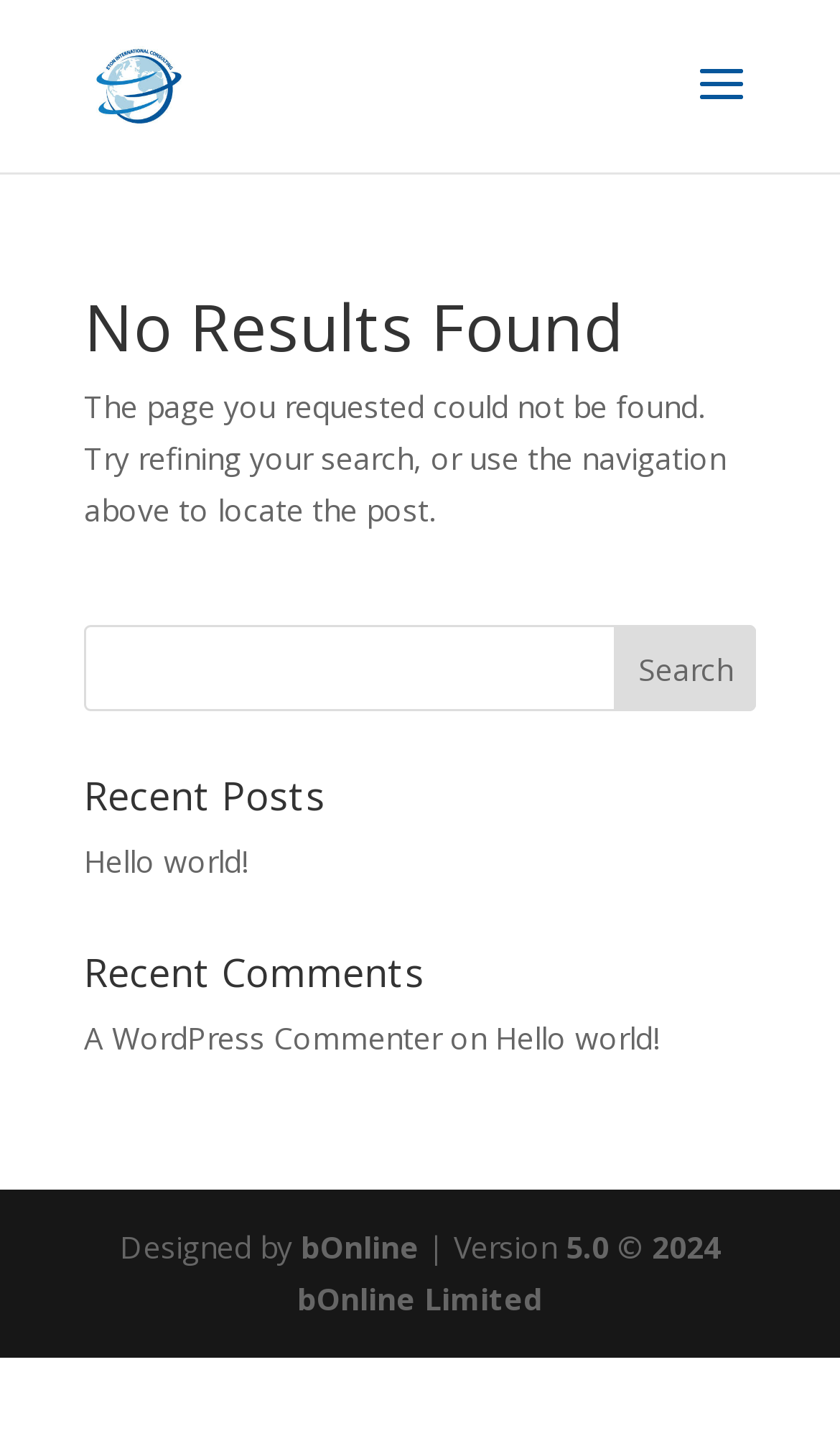Answer succinctly with a single word or phrase:
What is the error message on this page?

Page not found